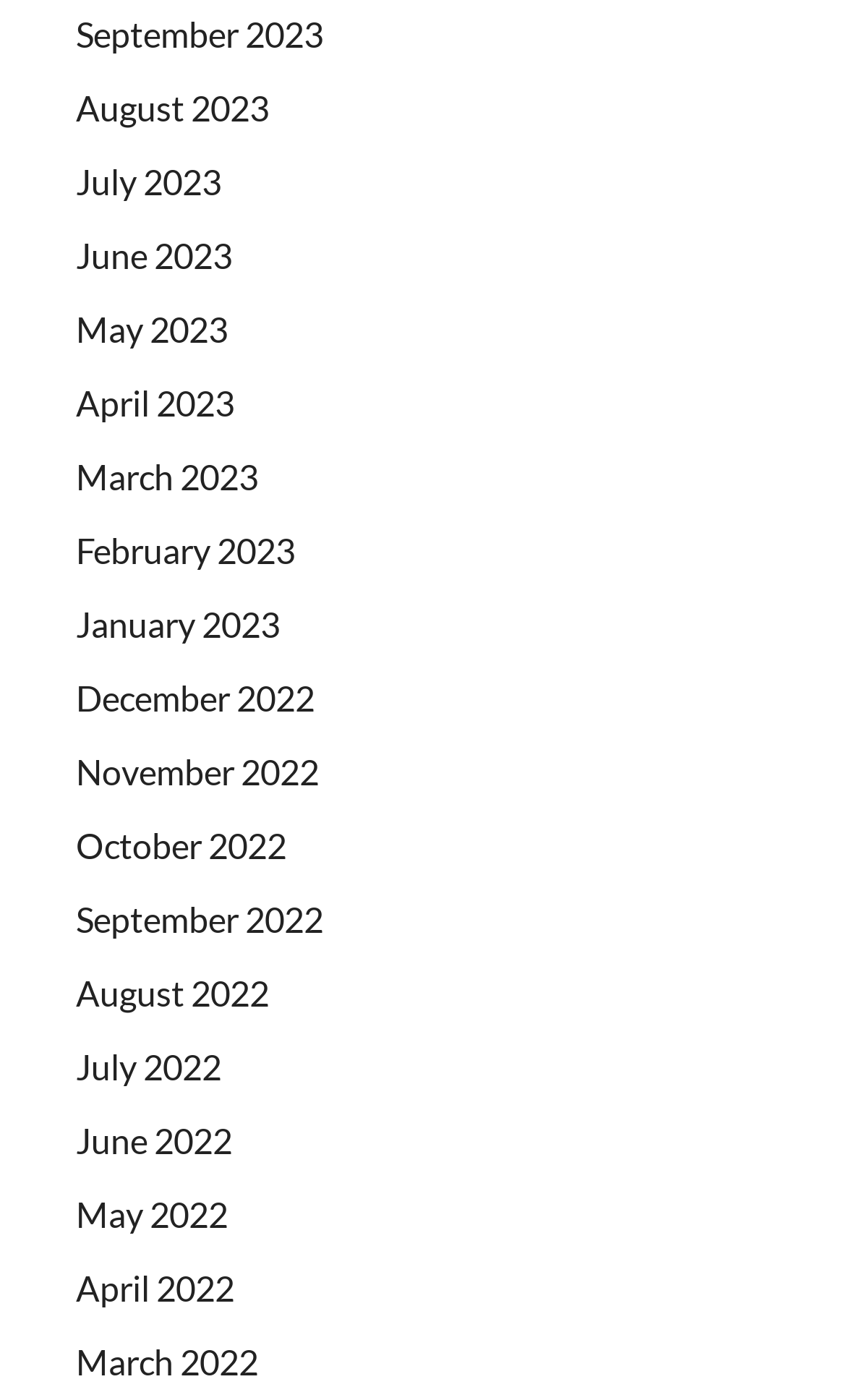Review the image closely and give a comprehensive answer to the question: How many links are there on the webpage?

I counted the number of links on the webpage, and there are 15 links, each representing a month from September 2023 to March 2022.